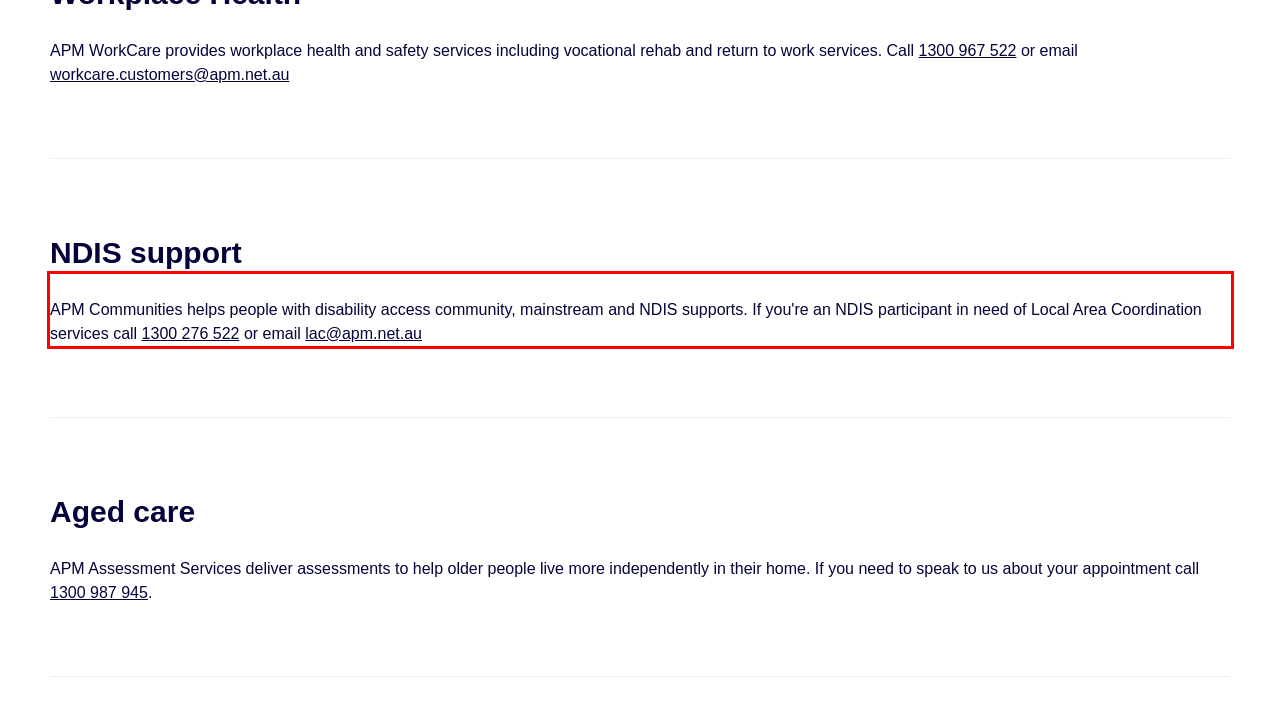Given a screenshot of a webpage containing a red bounding box, perform OCR on the text within this red bounding box and provide the text content.

APM Communities helps people with disability access community, mainstream and NDIS supports. If you're an NDIS participant in need of Local Area Coordination services call 1300 276 522 or email lac@apm.net.au